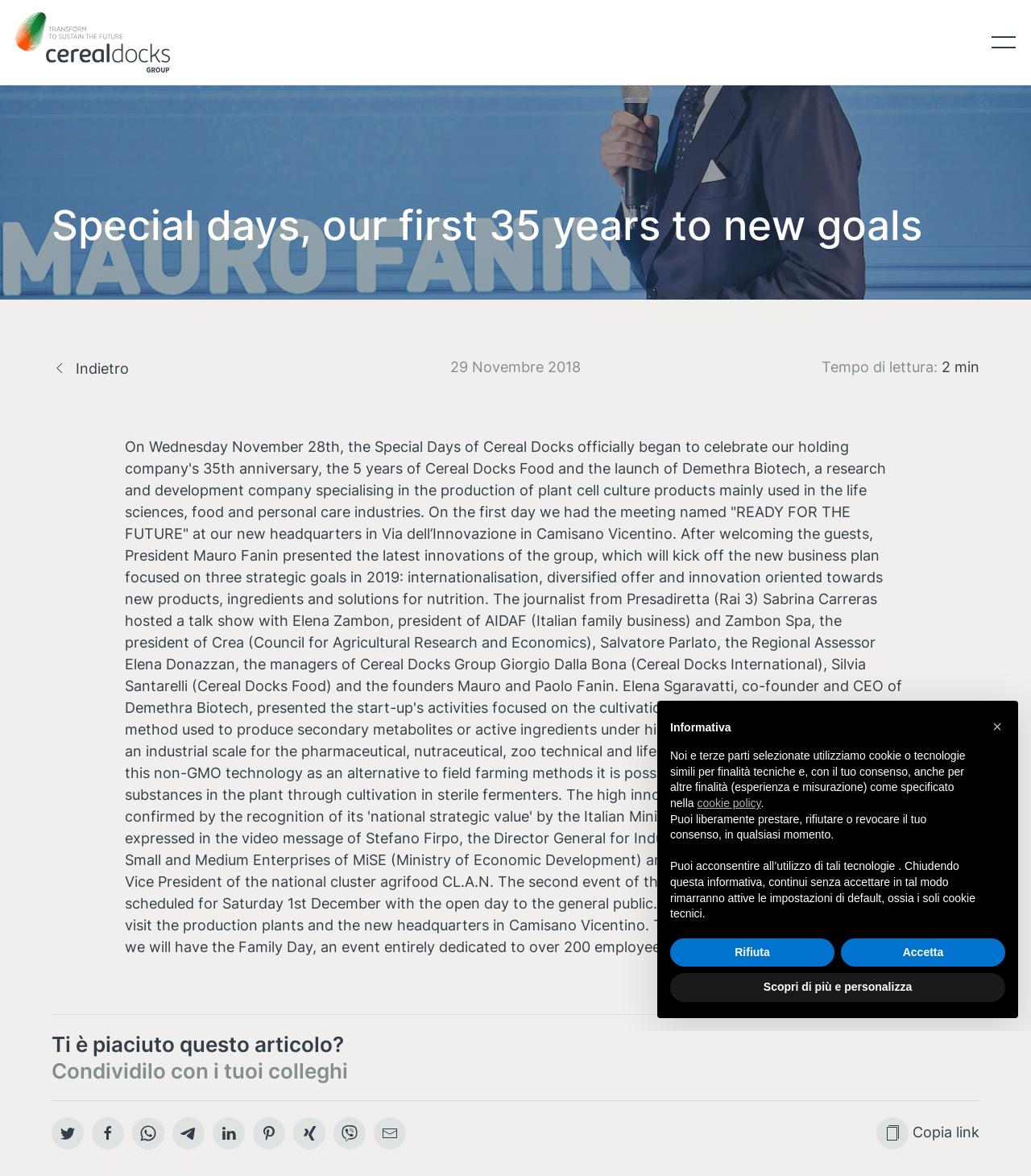Please identify the bounding box coordinates of the element's region that I should click in order to complete the following instruction: "Open the menu". The bounding box coordinates consist of four float numbers between 0 and 1, i.e., [left, top, right, bottom].

[0.962, 0.008, 0.985, 0.063]